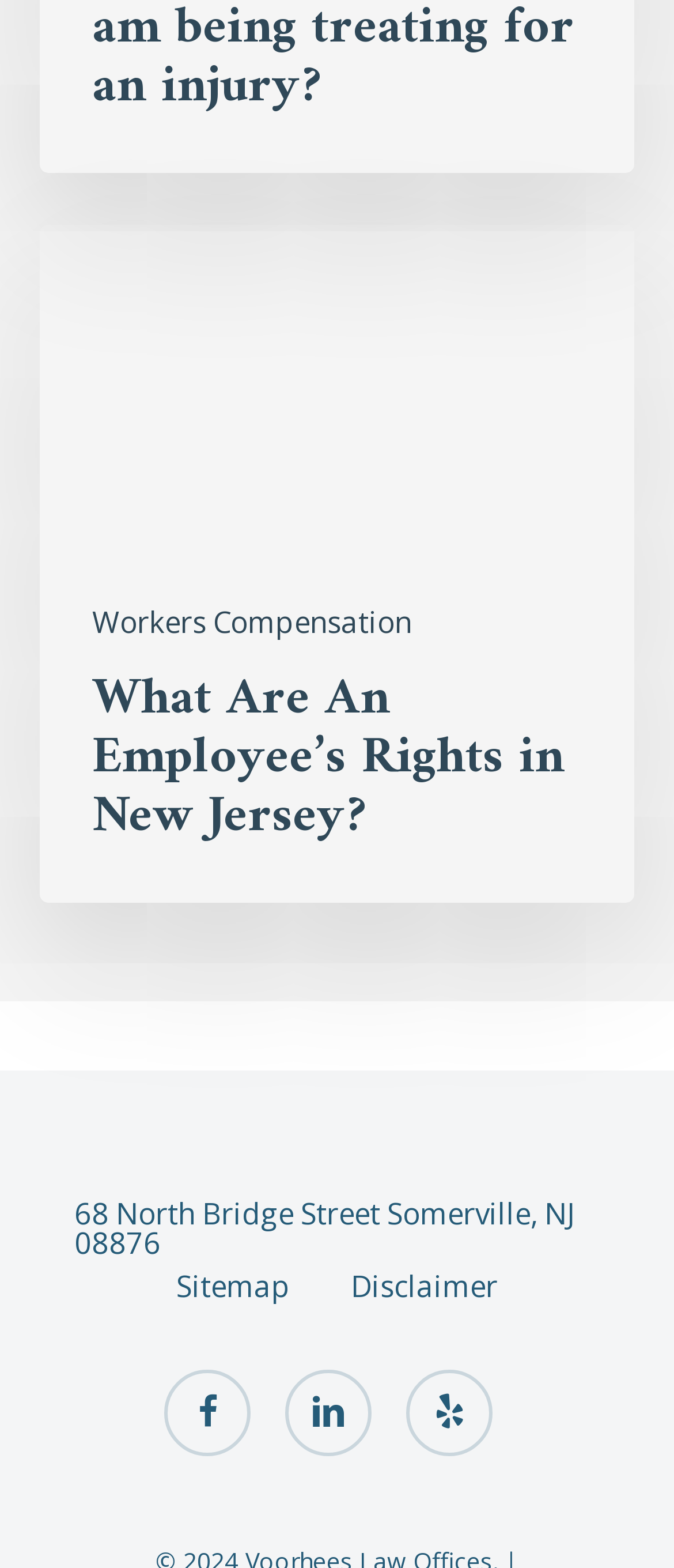What is the text of the first link on the webpage?
Based on the screenshot, answer the question with a single word or phrase.

What Are An Employee’s Rights in New Jersey